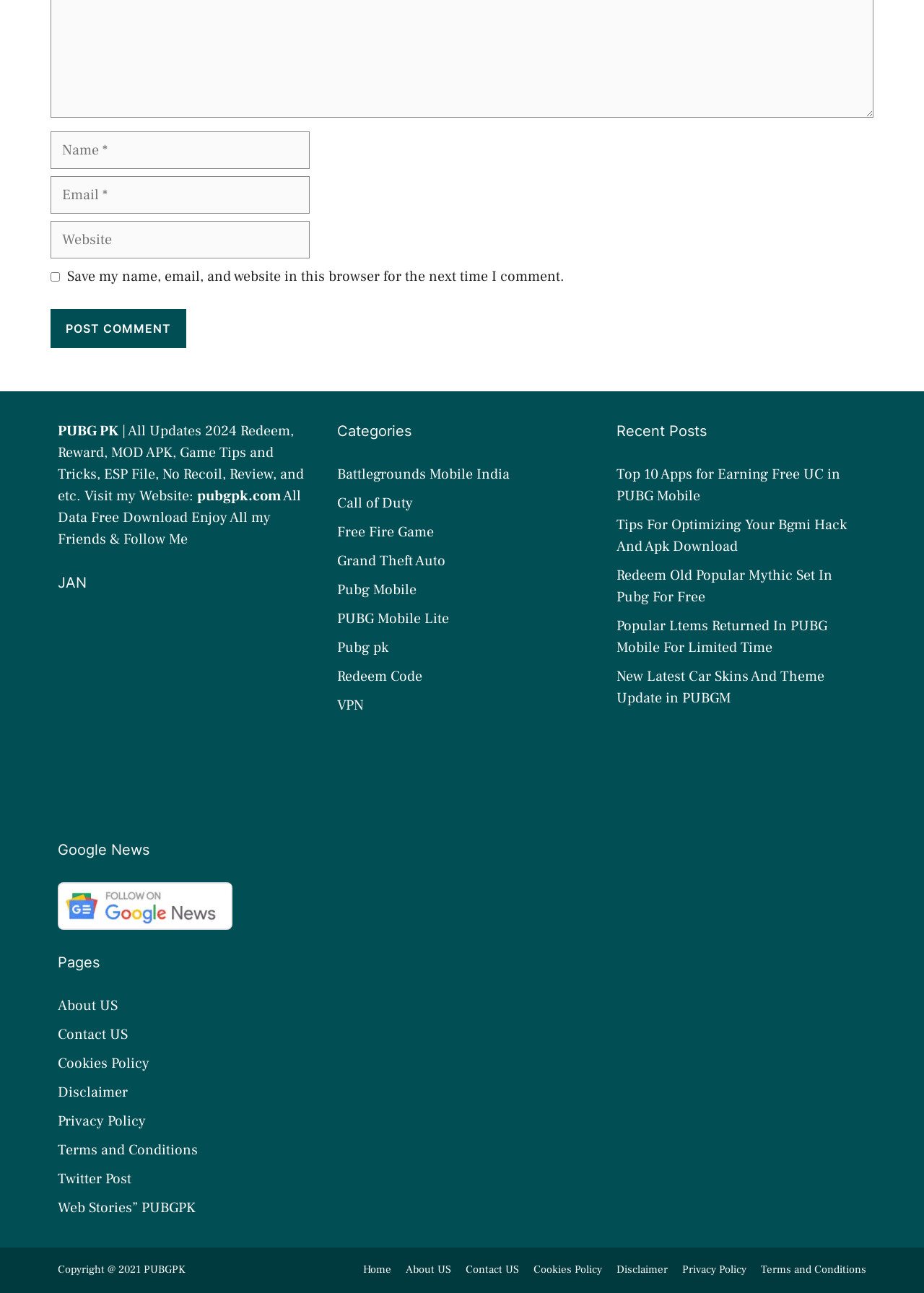Identify the bounding box for the described UI element: "parent_node: Comment name="email" placeholder="Email *"".

[0.055, 0.136, 0.335, 0.165]